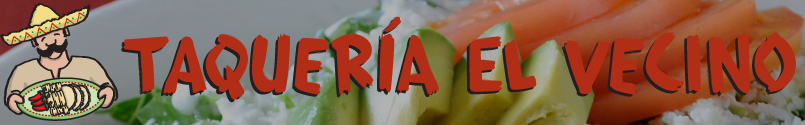Describe thoroughly the contents of the image.

The image displays the vibrant and inviting banner for "Taquería El Vecino," a beloved taqueria known for its lively atmosphere and delicious Mexican cuisine. The banner features a playful logo of a smiling character in a traditional sombrero, holding a plate of tacos, which instantly evokes a sense of warmth and community. The name "Taquería El Vecino" is emblazoned in bold, red letters, signifying the establishment's focus on rich flavors and authentic dishes. In the background, fresh ingredients like sliced avocado and tomatoes are artistically arranged, suggesting the use of high-quality, fresh produce in their offerings. This visual elements come together to create a captivating representation of what patrons can expect at this lively dining destination.